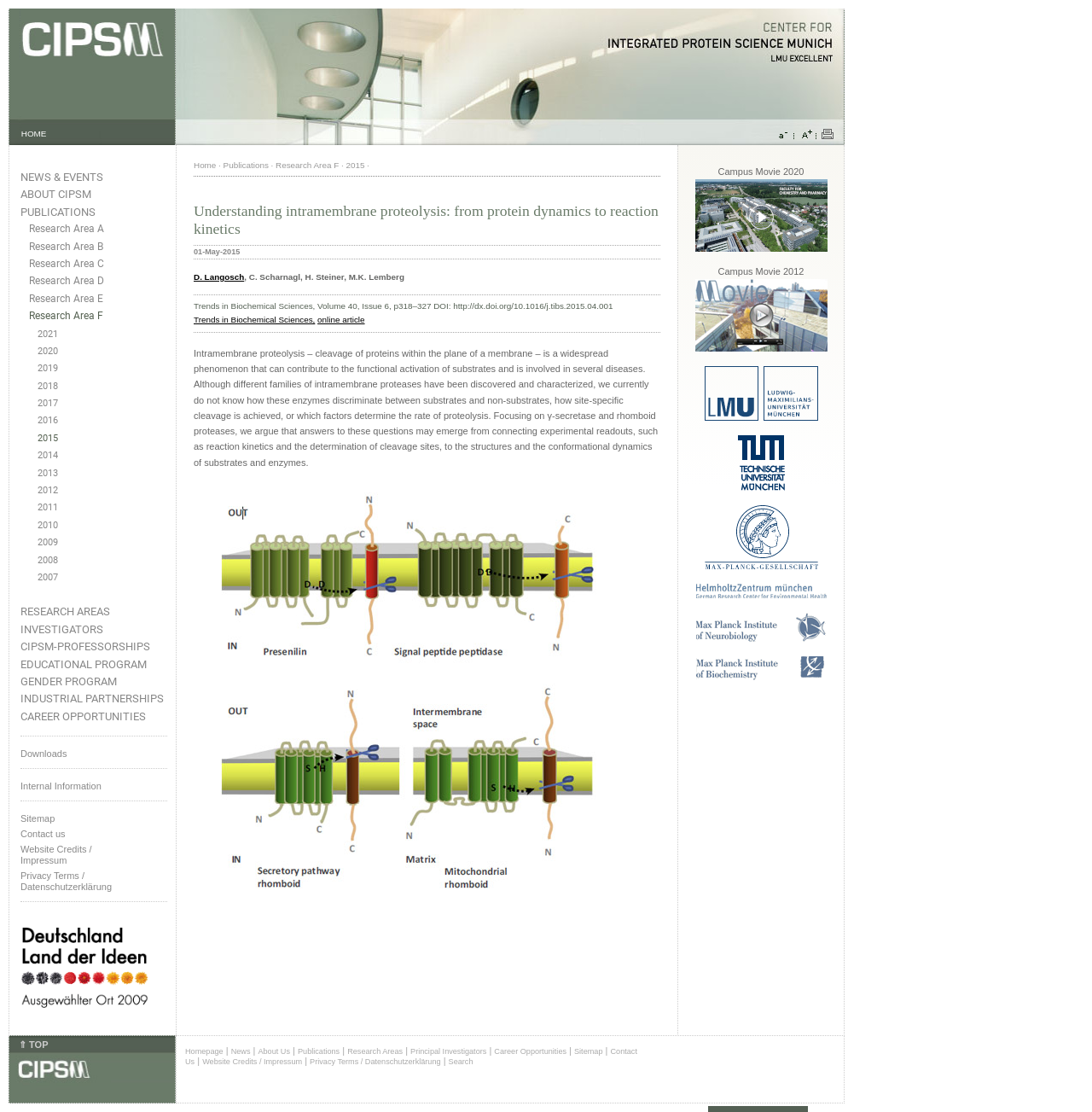Determine the bounding box for the UI element as described: "Privacy Terms / Datenschutzerklärung". The coordinates should be represented as four float numbers between 0 and 1, formatted as [left, top, right, bottom].

[0.284, 0.951, 0.404, 0.959]